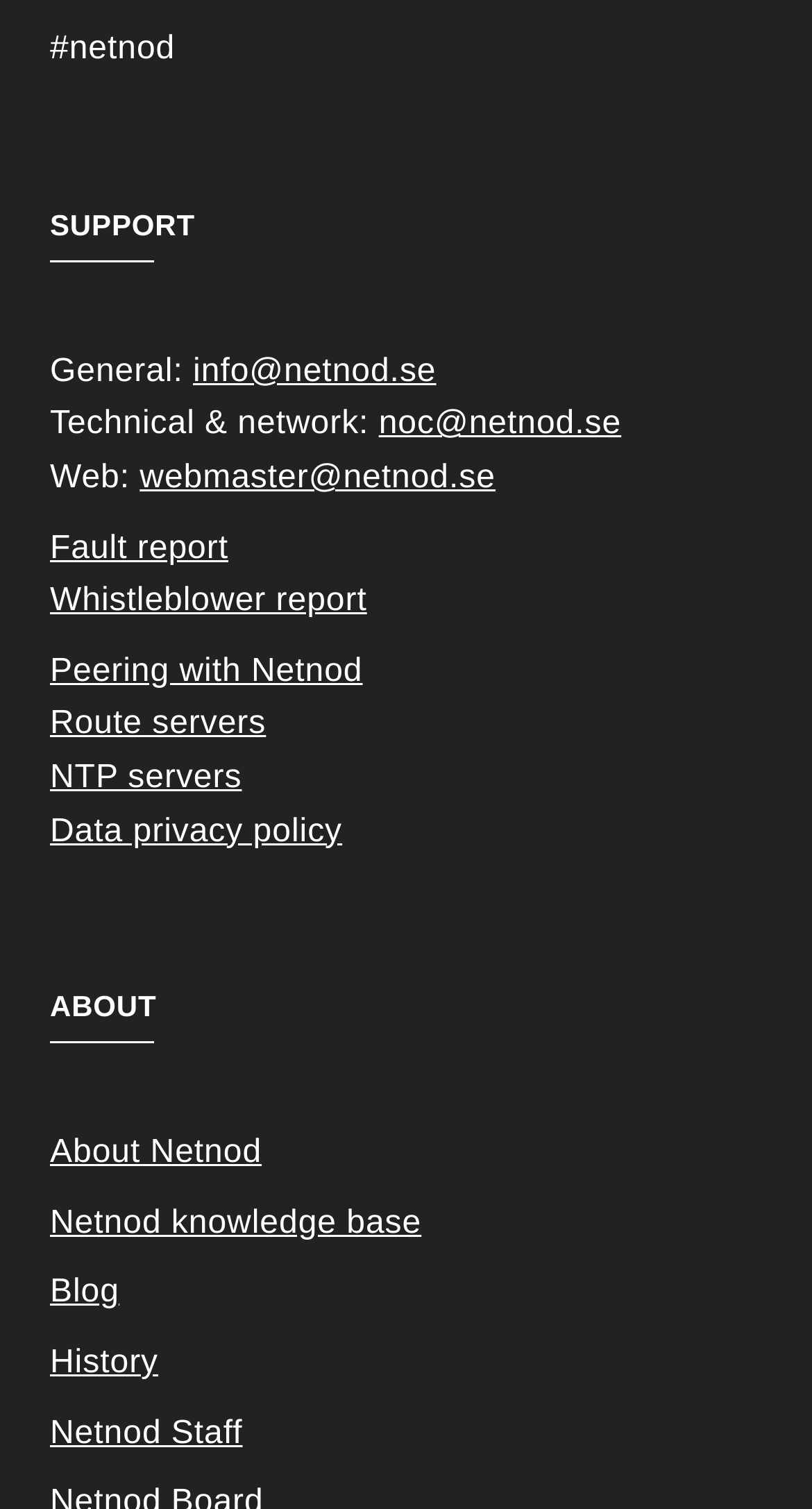How many servers are mentioned?
Refer to the image and give a detailed answer to the query.

I found two types of servers mentioned, which are 'Route servers' and 'NTP servers', both of which are links under the 'SUPPORT' section.